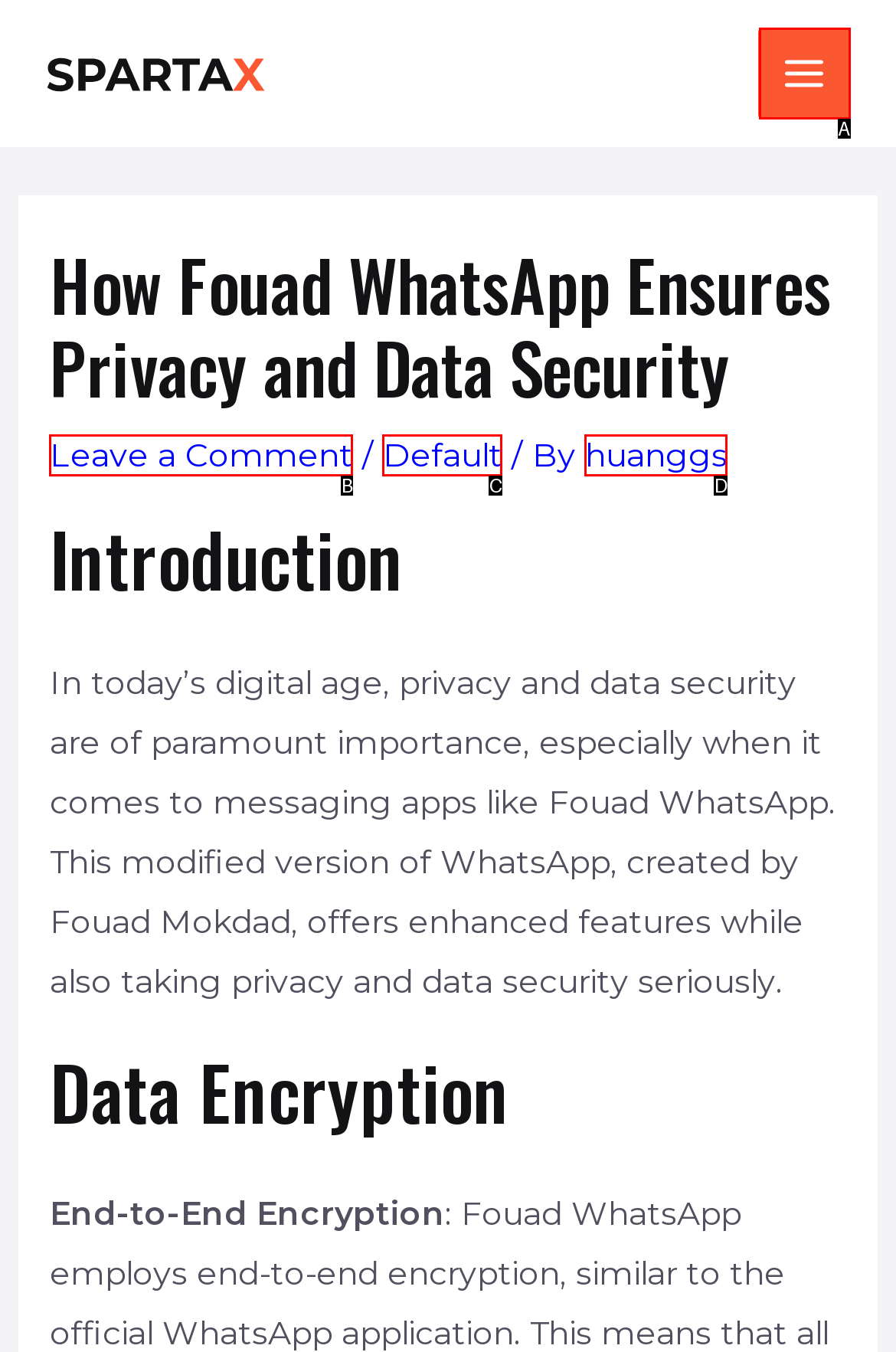Match the description to the correct option: Get the app
Provide the letter of the matching option directly.

None